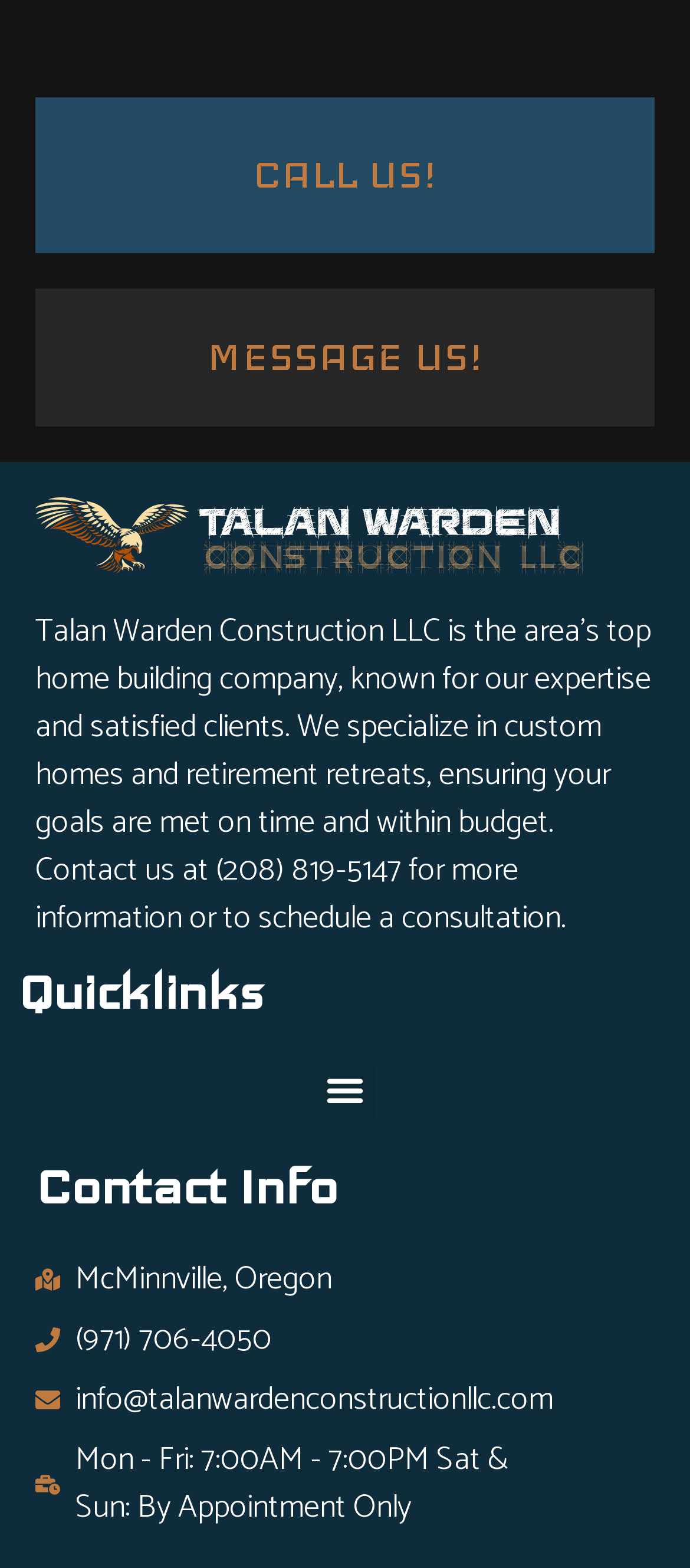How can I contact the company for more information?
Provide a well-explained and detailed answer to the question.

I found the way to contact the company for more information by reading the static text element that describes the company, which states that I can 'contact us at (208) 819-5147 for more information or to schedule a consultation'.